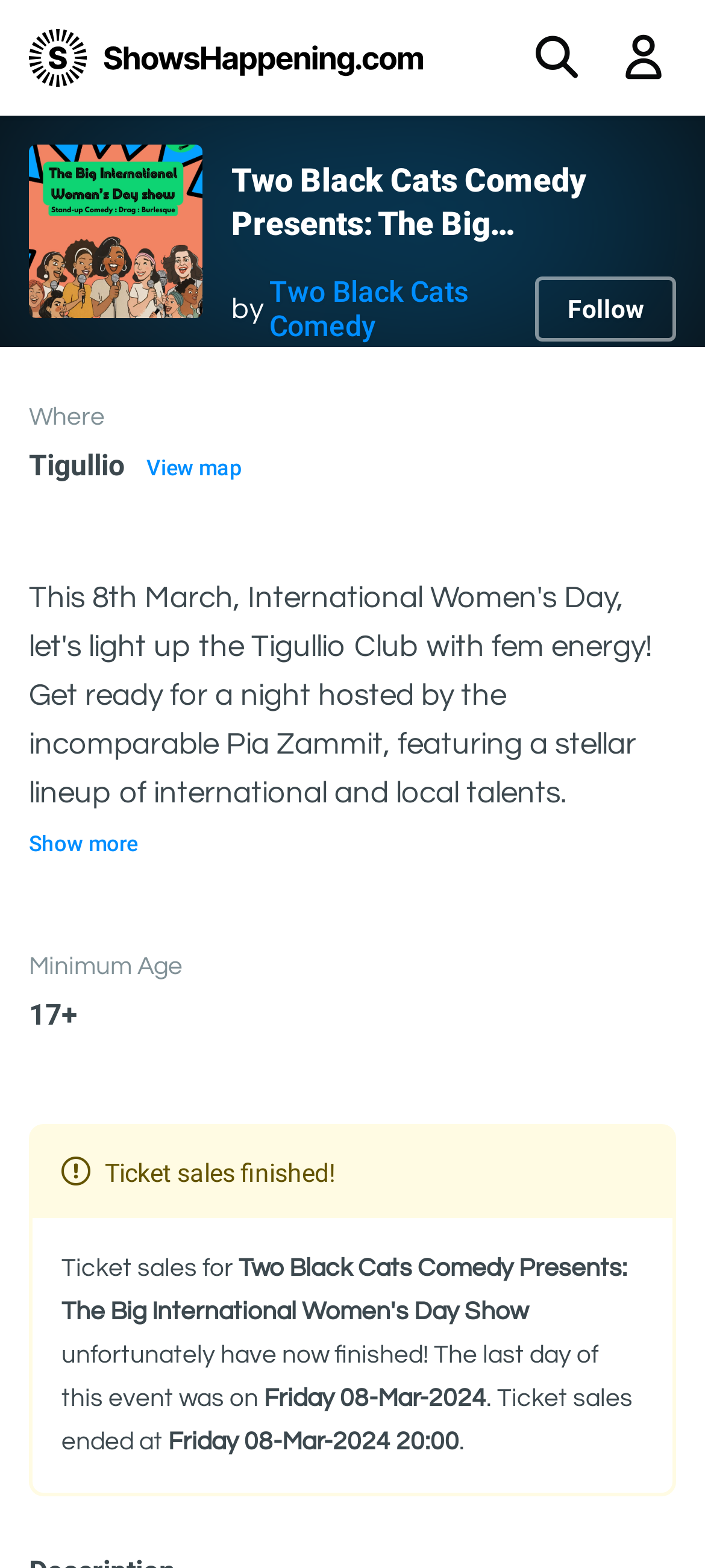From the details in the image, provide a thorough response to the question: Where is the event taking place?

I found the answer by looking at the 'Where' section on the webpage, which mentions 'Tigullio' as the location. There is also a 'View map' link next to it, indicating that Tigullio is the venue.